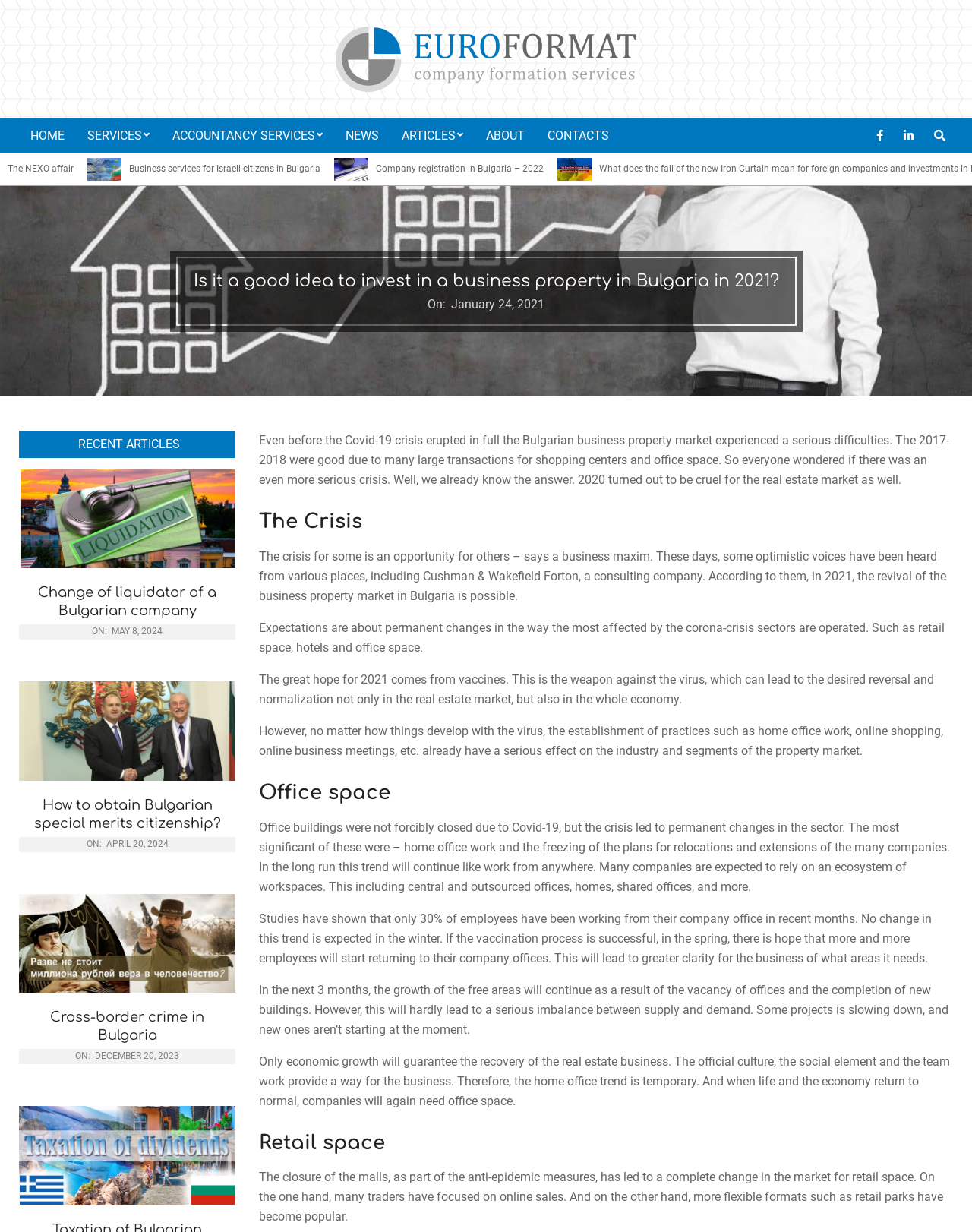Locate the bounding box of the user interface element based on this description: "Cross-border crime in Bulgaria".

[0.02, 0.818, 0.242, 0.848]